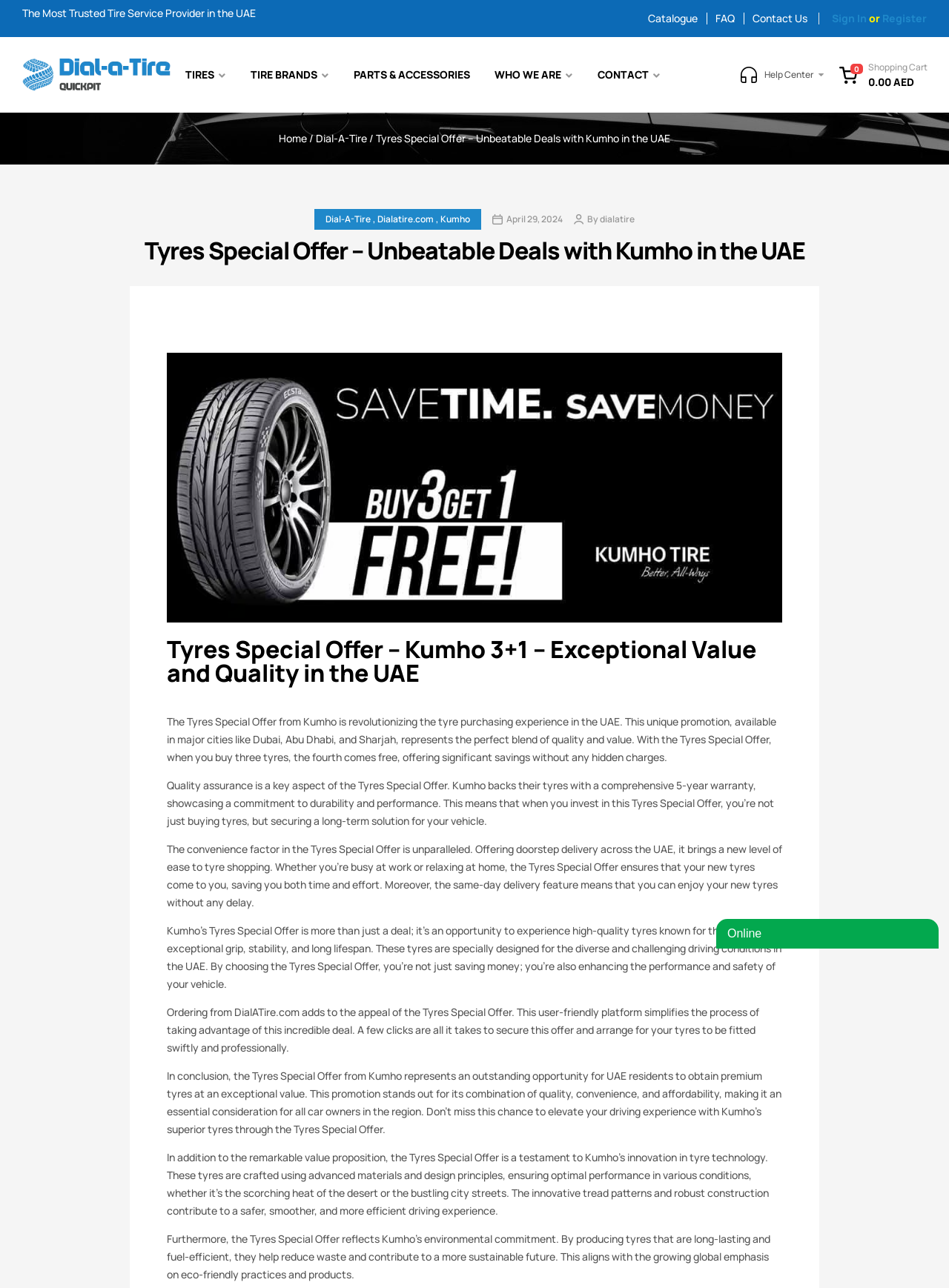What is the delivery feature offered by the Tyres Special Offer?
Look at the image and respond with a one-word or short phrase answer.

Doorstep delivery